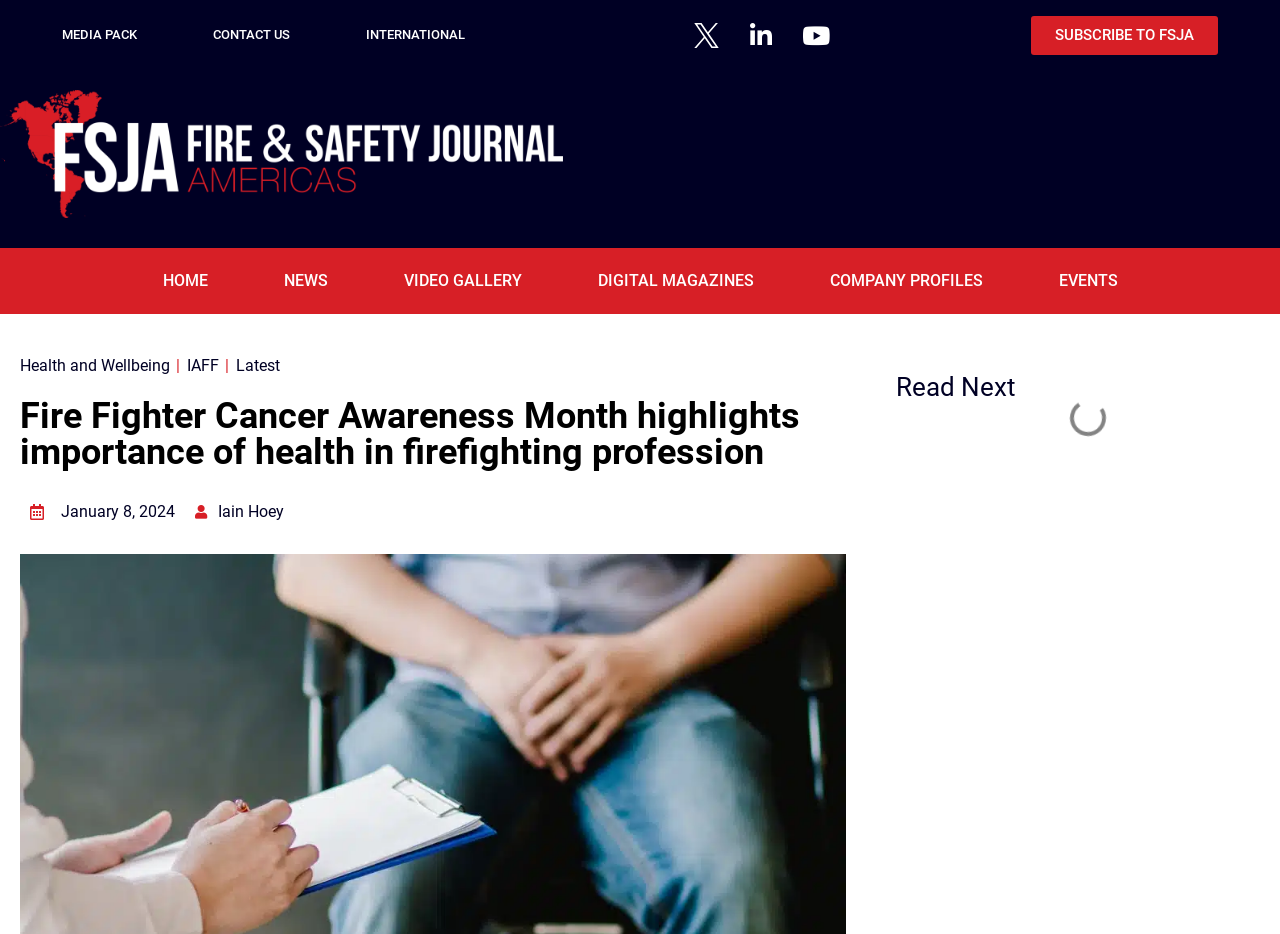Pinpoint the bounding box coordinates for the area that should be clicked to perform the following instruction: "Check the VIDEO GALLERY".

[0.315, 0.276, 0.407, 0.325]